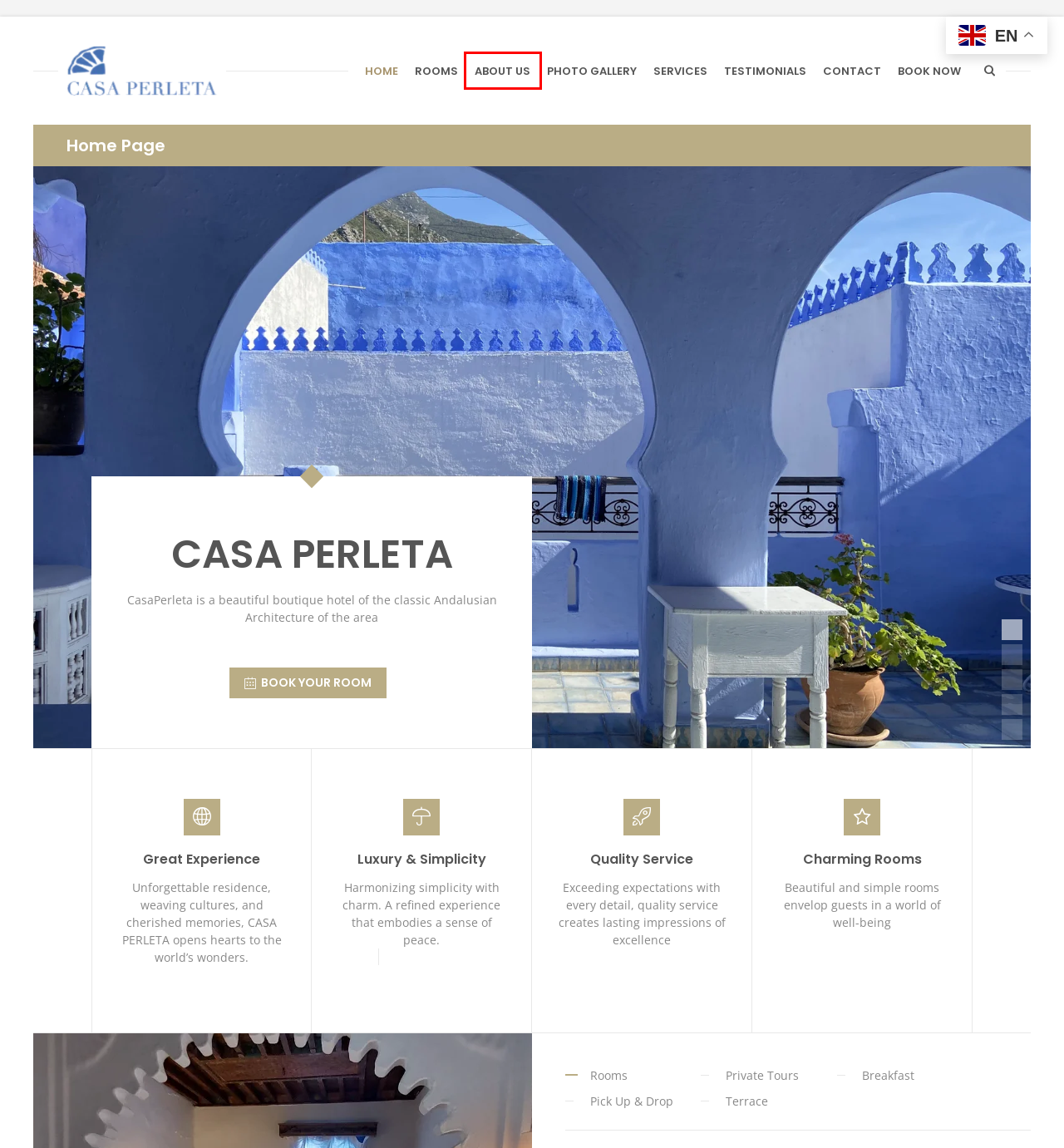Look at the screenshot of a webpage where a red bounding box surrounds a UI element. Your task is to select the best-matching webpage description for the new webpage after you click the element within the bounding box. The available options are:
A. Search Availability - casaperleta
B. CONTACT - casaperleta
C. Testimonials - casaperleta
D. About Us - casaperleta
E. It’s fantastic to read about us in fashion magazines, newspapers, or travel blogs. - casaperleta
F. Our Rooms - casaperleta
G. Services - casaperleta
H. Photo Gallery - casaperleta

D